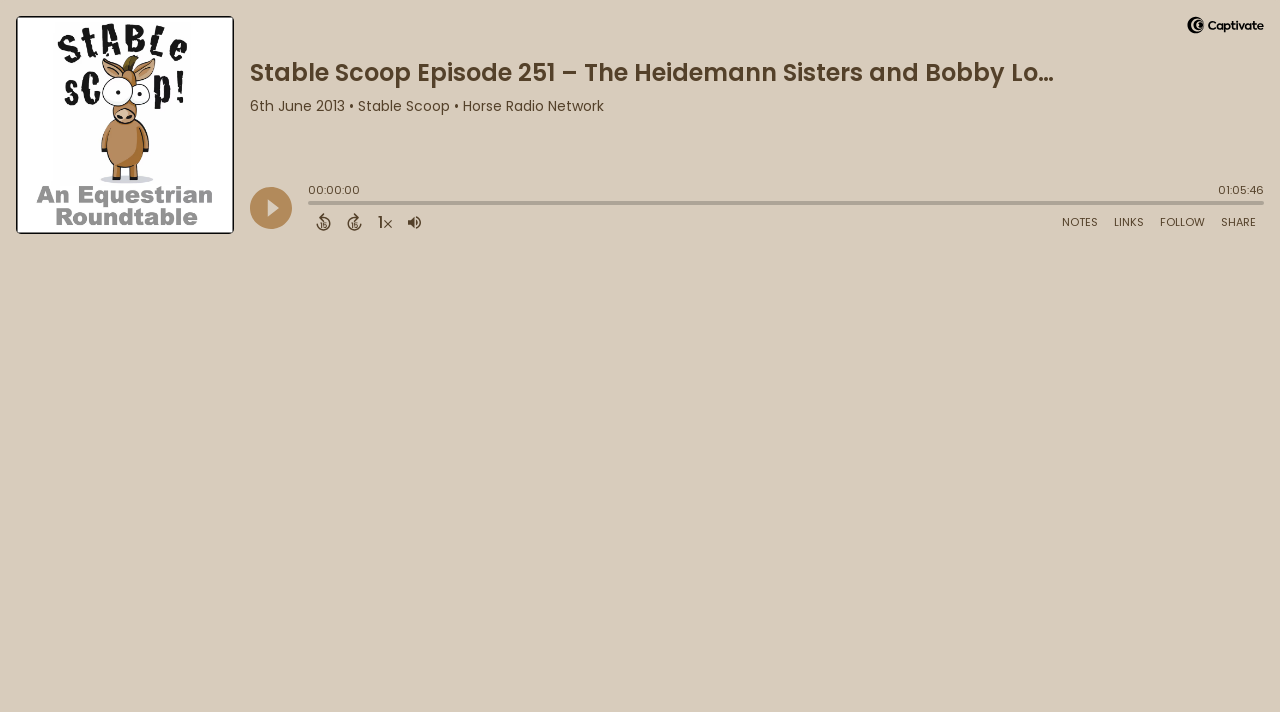Pinpoint the bounding box coordinates of the area that must be clicked to complete this instruction: "Share Episode".

[0.948, 0.295, 0.988, 0.329]